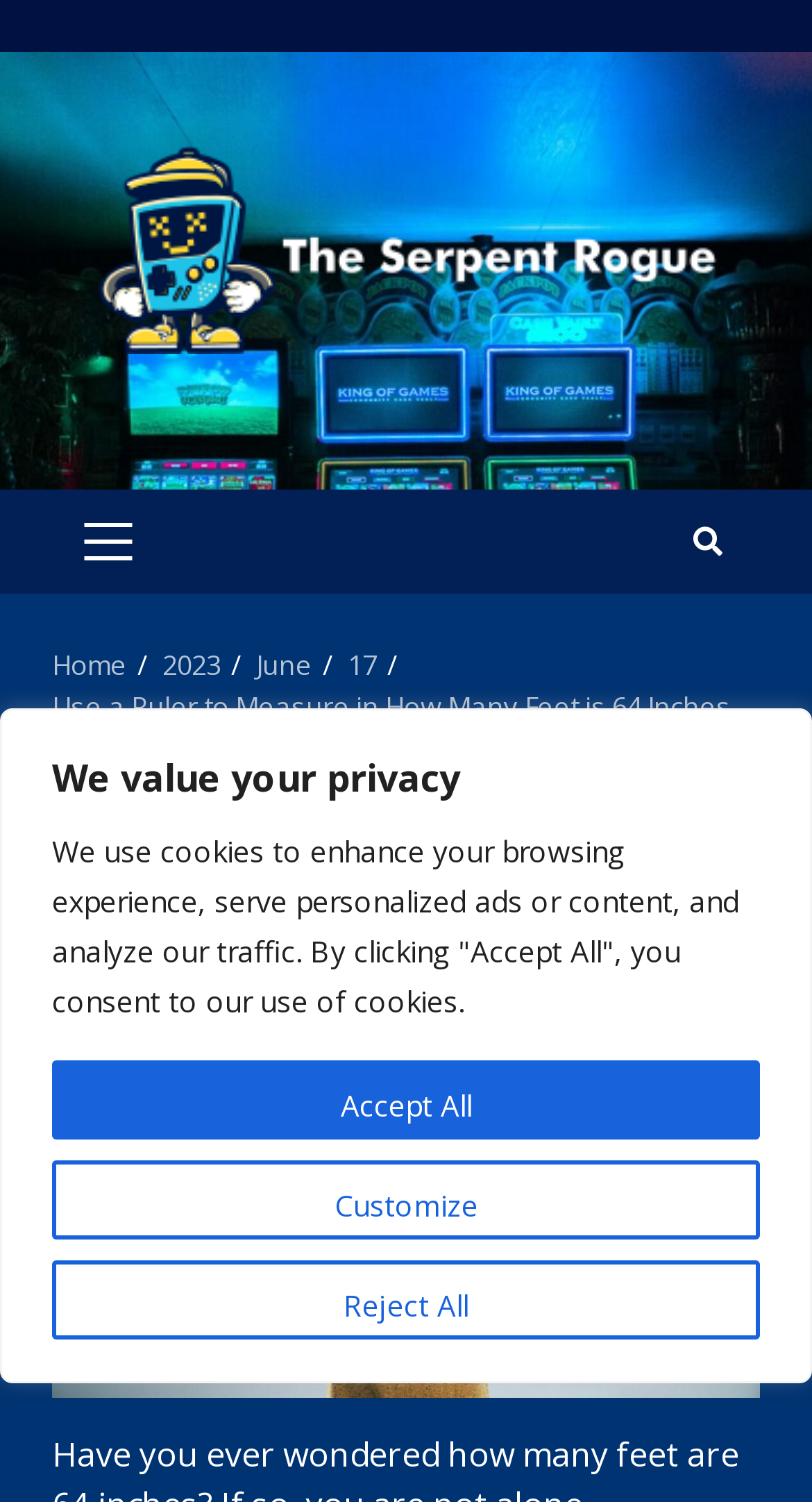Find the main header of the webpage and produce its text content.

Use a Ruler to Measure in How Many Feet is 64 Inches